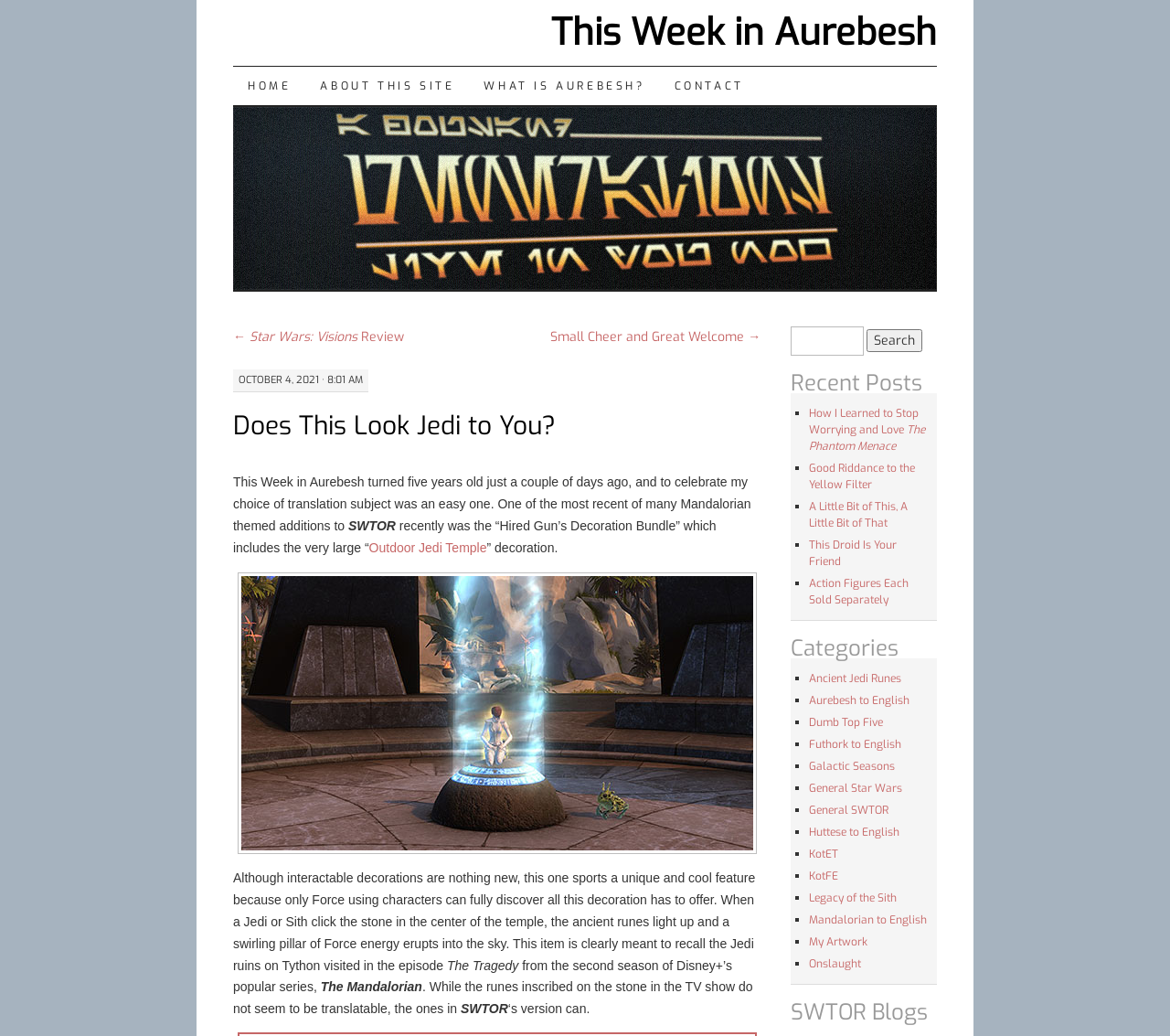Extract the bounding box coordinates for the described element: "Onslaught". The coordinates should be represented as four float numbers between 0 and 1: [left, top, right, bottom].

[0.691, 0.924, 0.736, 0.938]